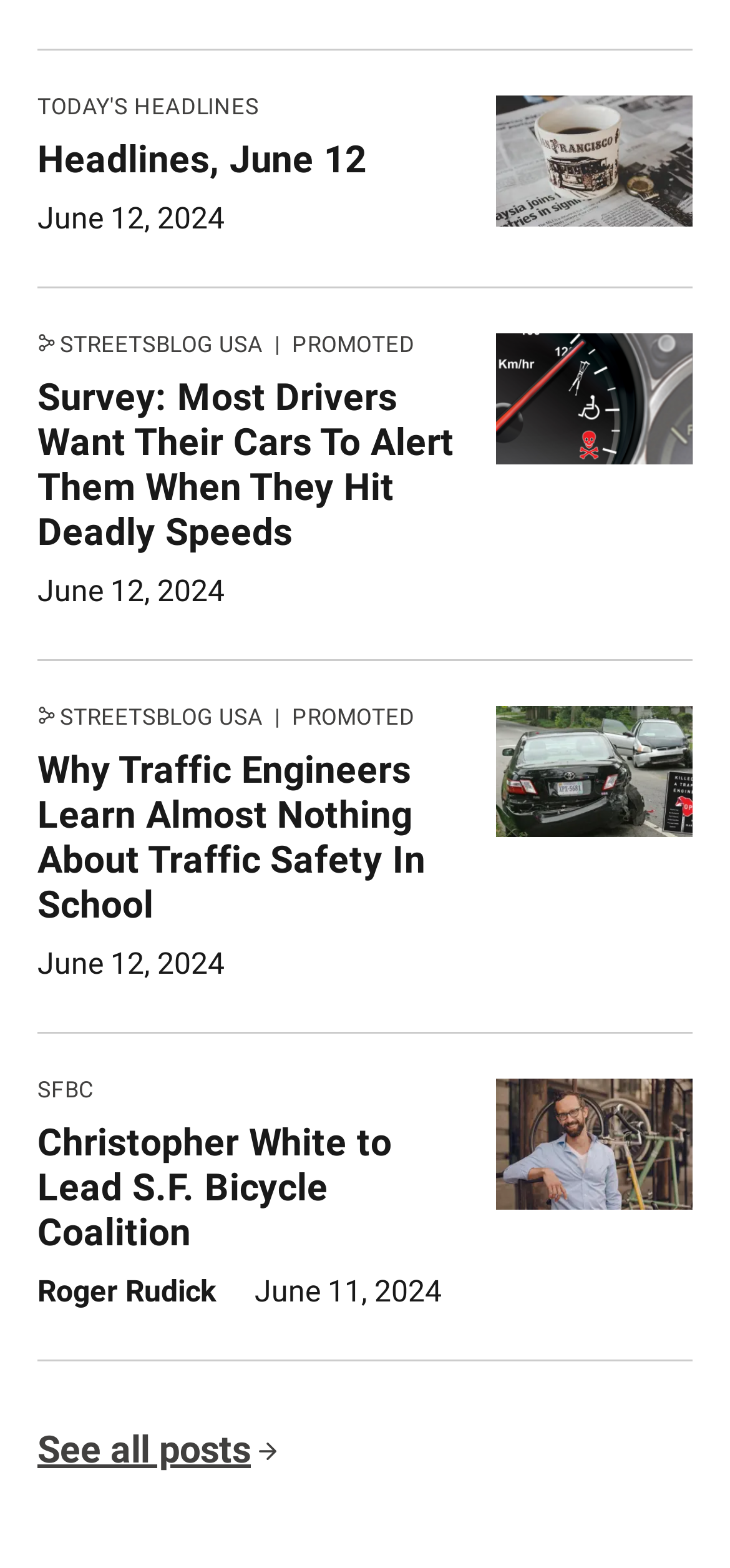How many articles are listed on the webpage?
Provide an in-depth answer to the question, covering all aspects.

I counted the number of article titles on the webpage and found five distinct titles, each with its own link and heading elements. The titles are 'Survey: Most Drivers Want Their Cars To Alert Them When They Hit Deadly Speeds', 'Why Traffic Engineers Learn Almost Nothing About Traffic Safety In School', 'Christopher White to Lead S.F. Bicycle Coalition', 'Headlines, June 12', and 'STREETSBLOG USA'.